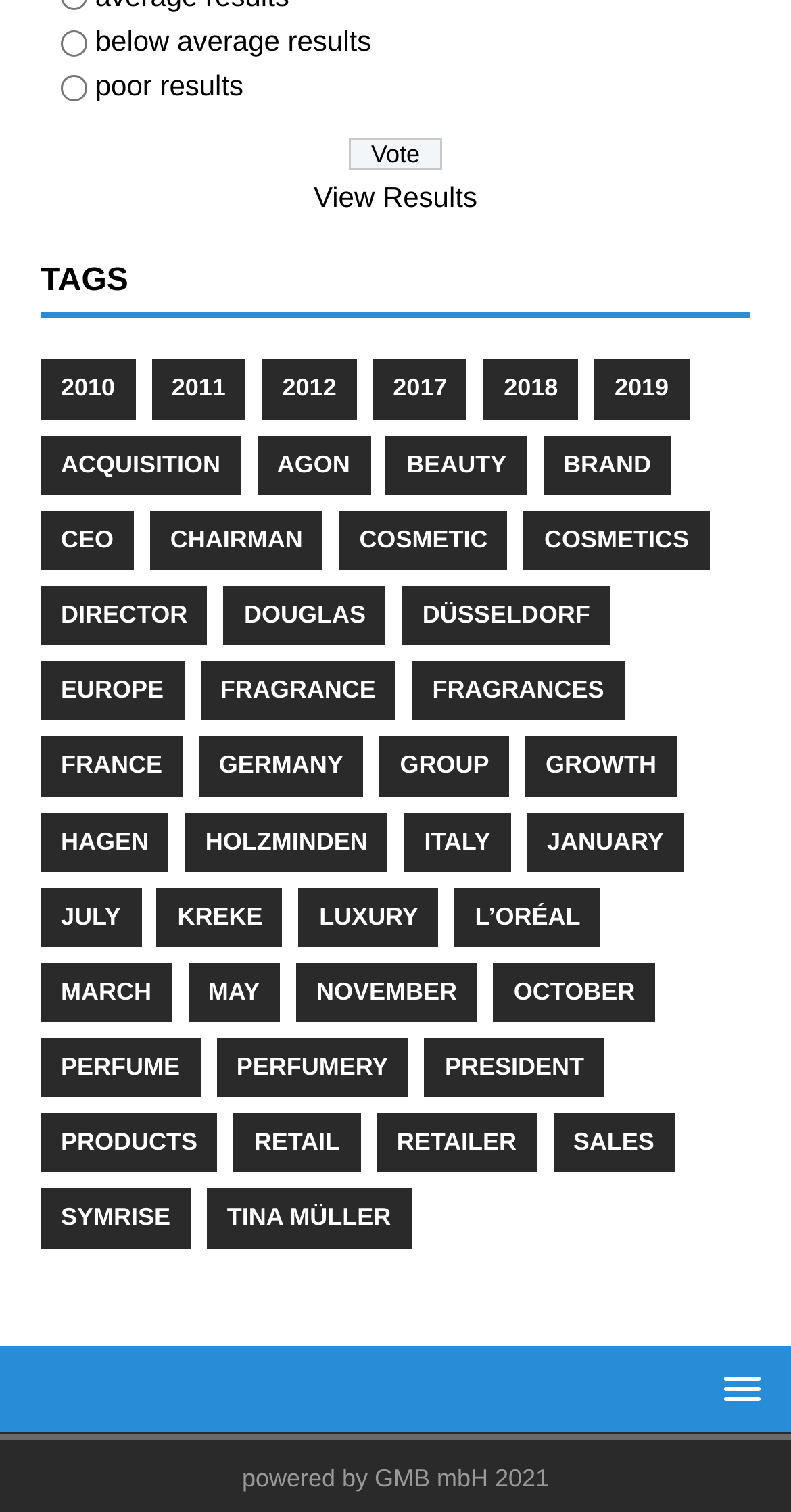Using floating point numbers between 0 and 1, provide the bounding box coordinates in the format (top-left x, top-left y, bottom-right x, bottom-right y). Locate the UI element described here: 2011

[0.191, 0.238, 0.311, 0.277]